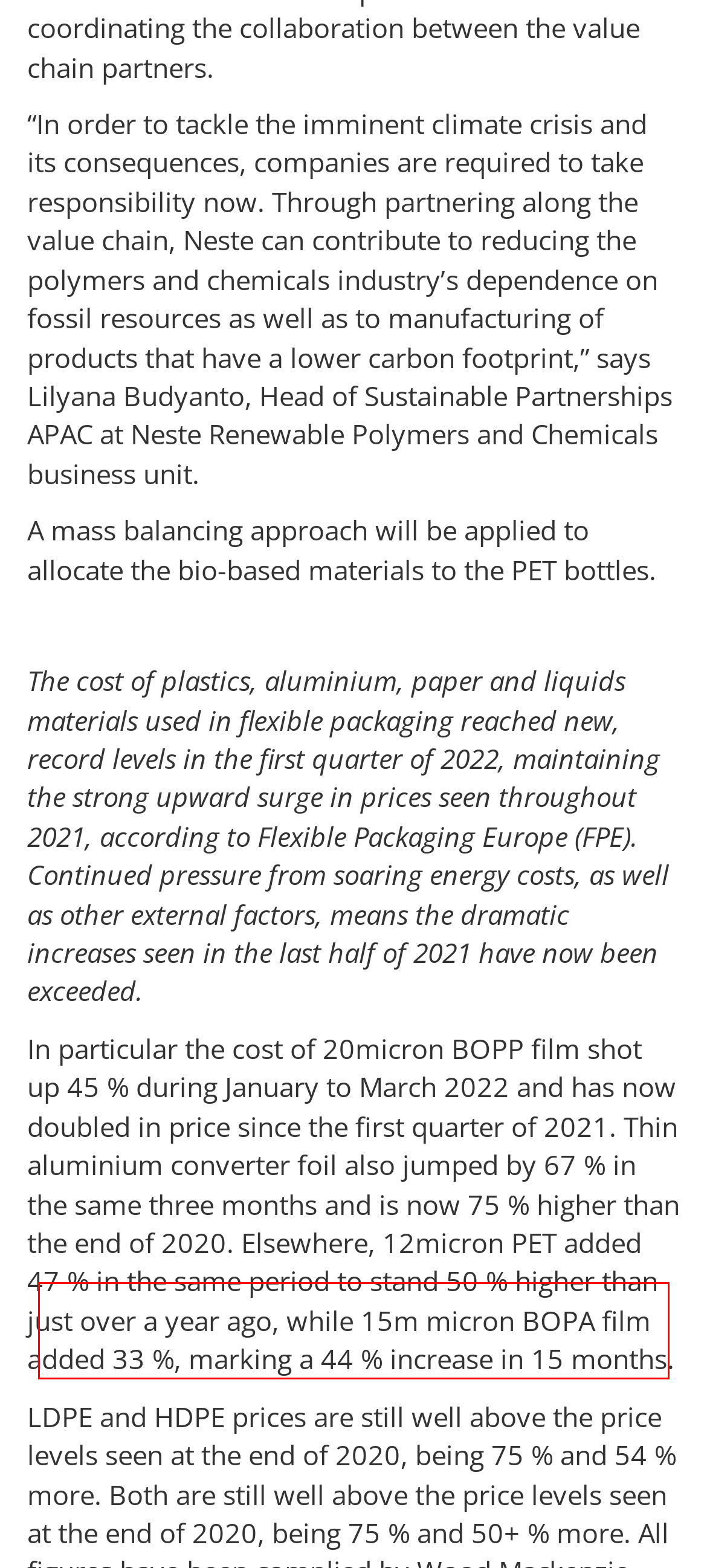Examine the screenshot of the webpage, locate the red bounding box, and perform OCR to extract the text contained within it.

Marketing cookies are used by third-party advertisers or publishers to display personalized ads. They do this by tracking visitors across websites.